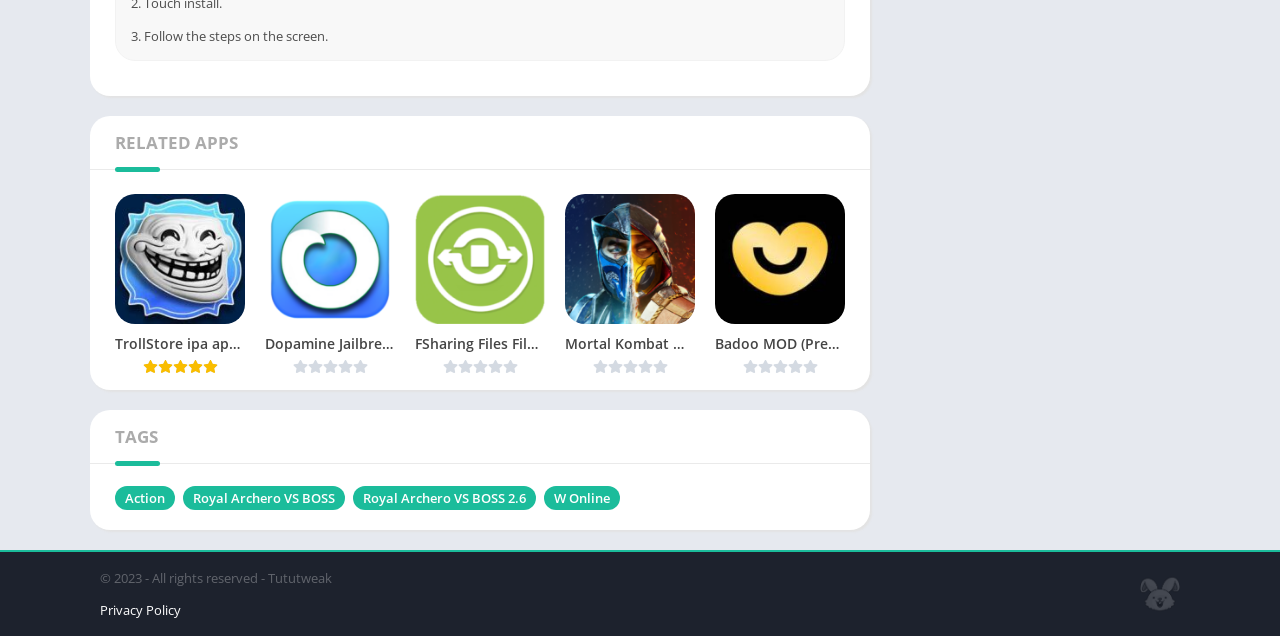Identify the bounding box coordinates of the clickable region necessary to fulfill the following instruction: "Visit related apps". The bounding box coordinates should be four float numbers between 0 and 1, i.e., [left, top, right, bottom].

[0.09, 0.182, 0.66, 0.266]